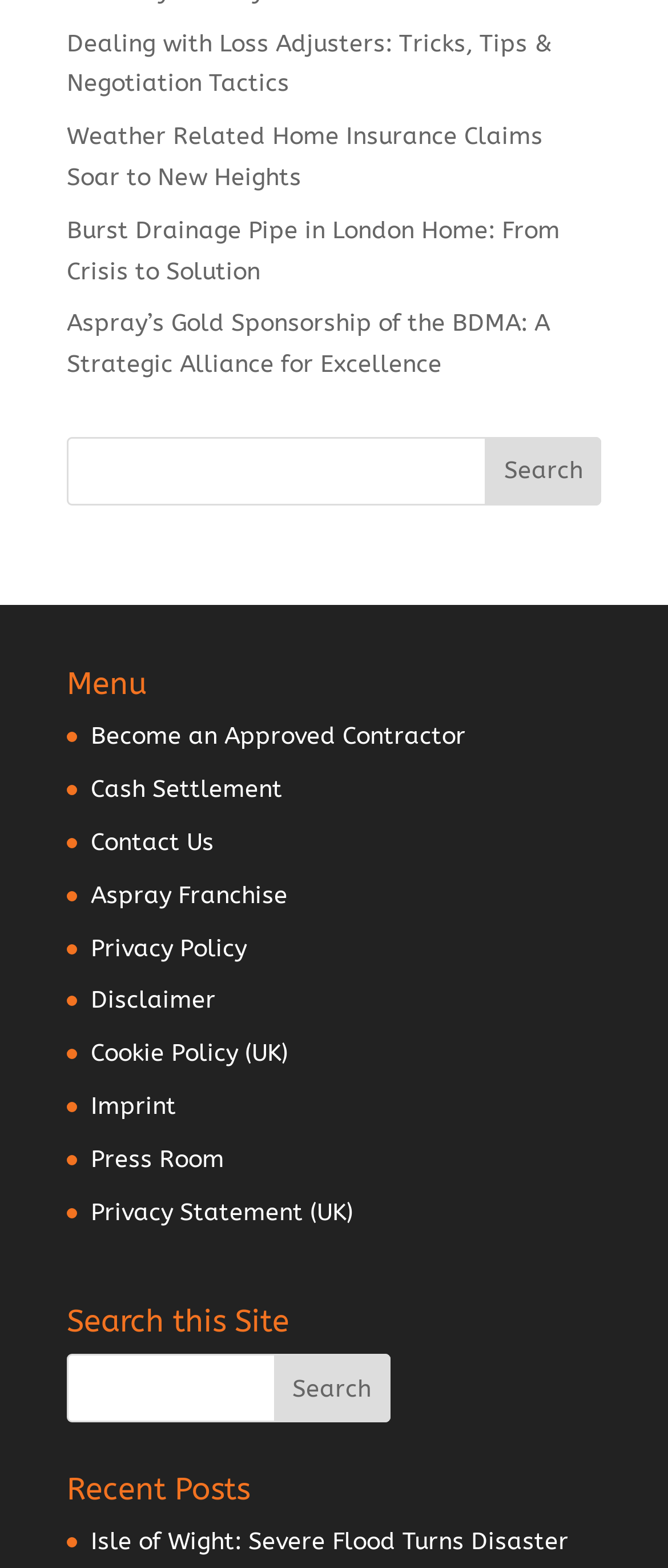Pinpoint the bounding box coordinates of the area that should be clicked to complete the following instruction: "Search this site". The coordinates must be given as four float numbers between 0 and 1, i.e., [left, top, right, bottom].

[0.1, 0.864, 0.584, 0.907]